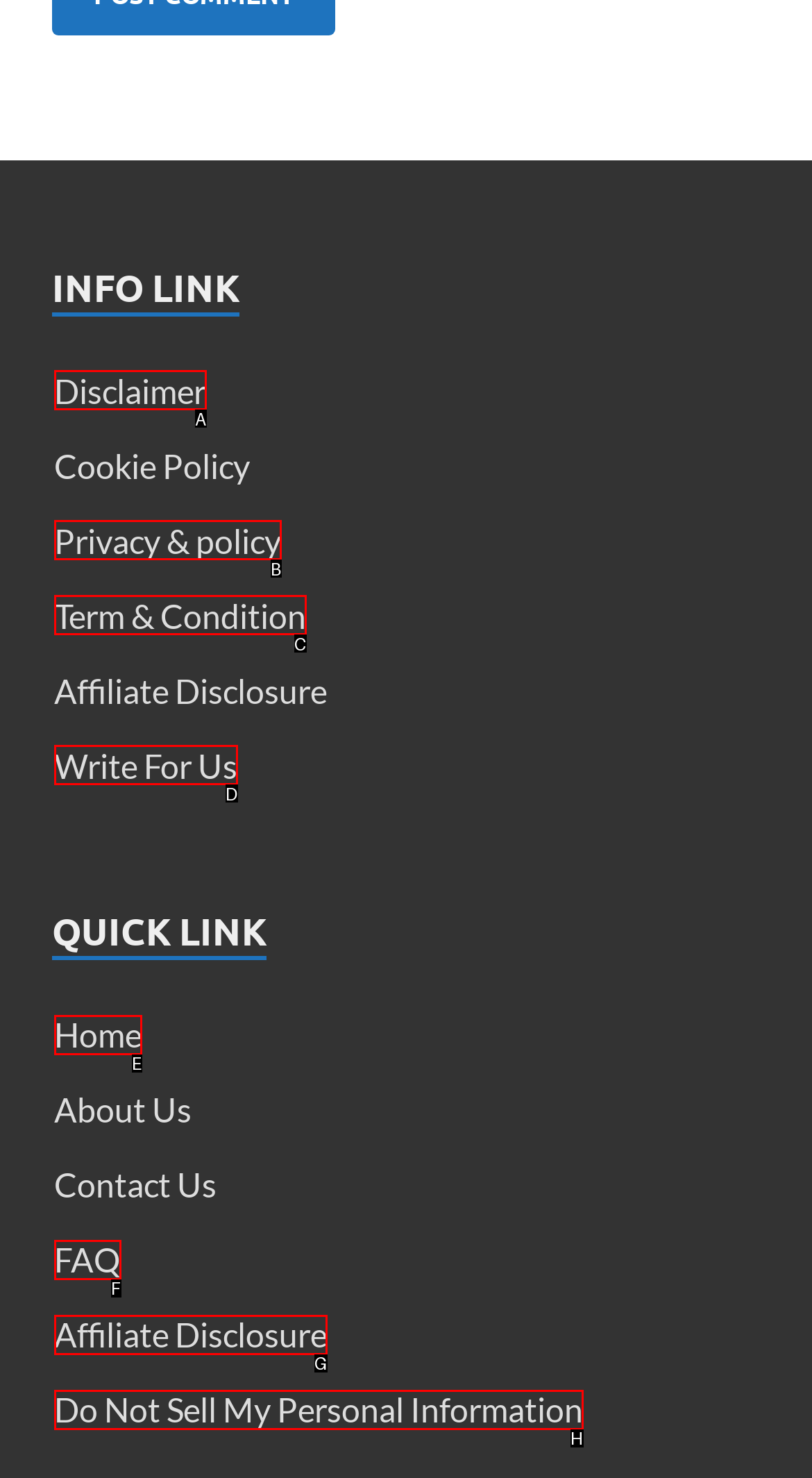Identify the letter that best matches this UI element description: Term & Condition
Answer with the letter from the given options.

C